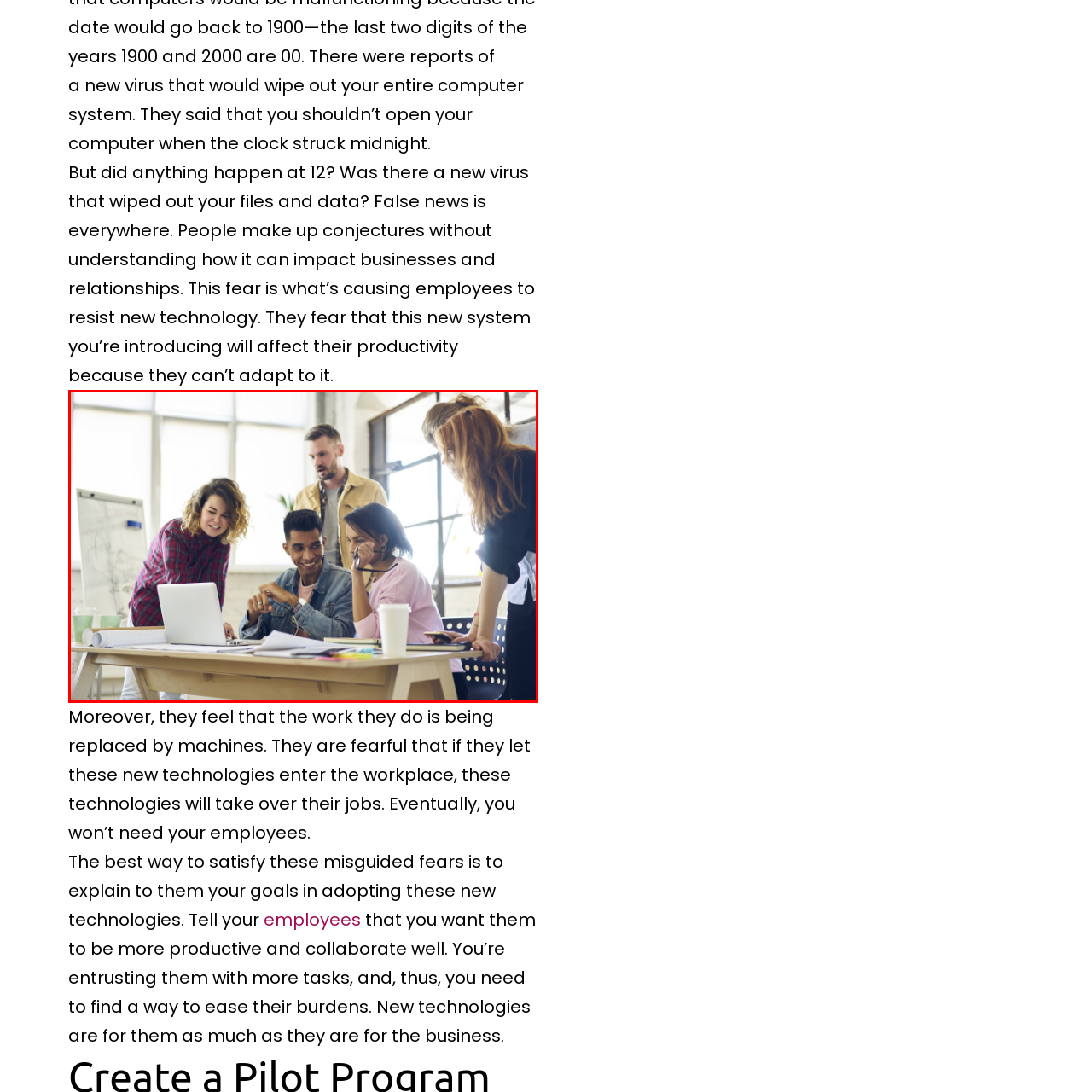Refer to the section enclosed in the red box, How many people are in the image? Please answer briefly with a single word or phrase.

Five